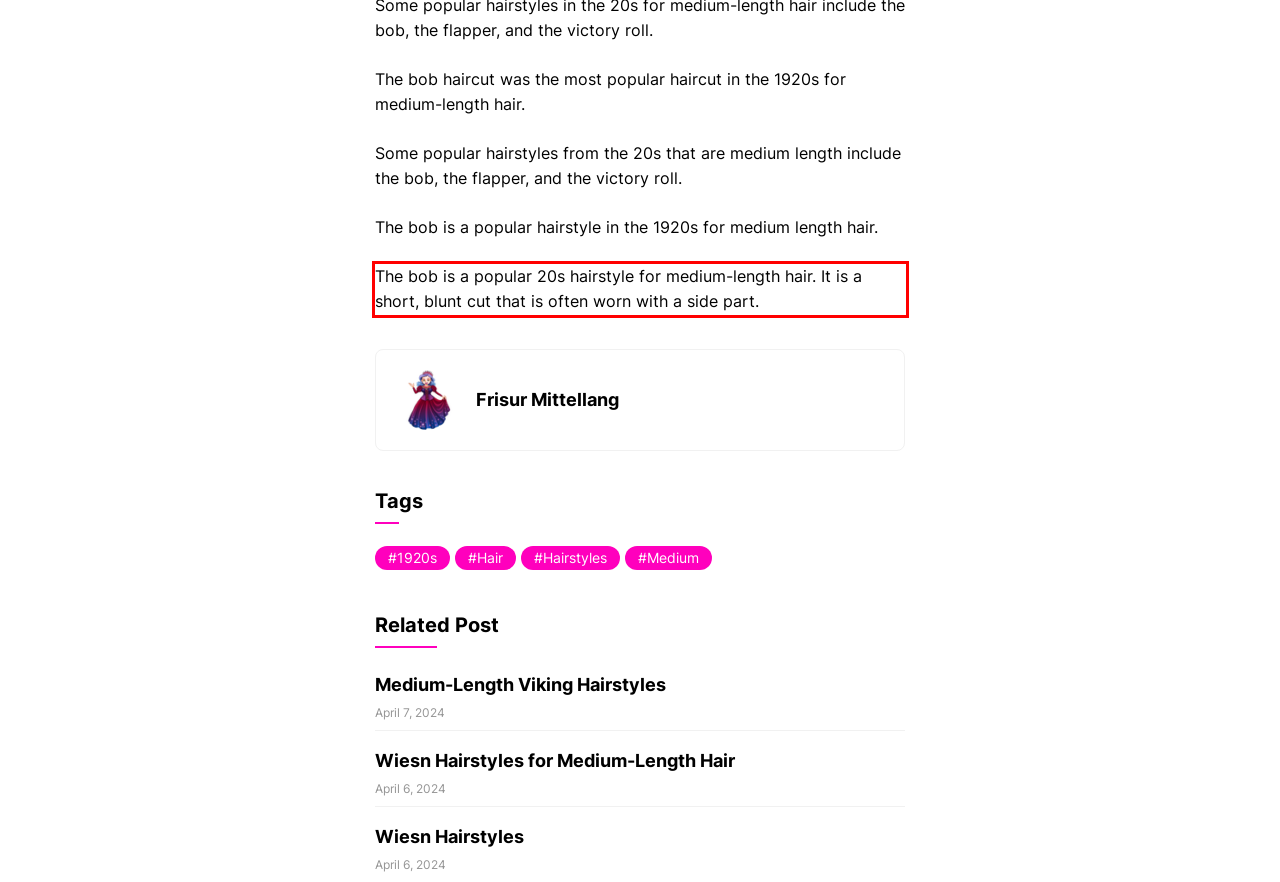Please extract the text content from the UI element enclosed by the red rectangle in the screenshot.

The bob is a popular 20s hairstyle for medium-length hair. It is a short, blunt cut that is often worn with a side part.